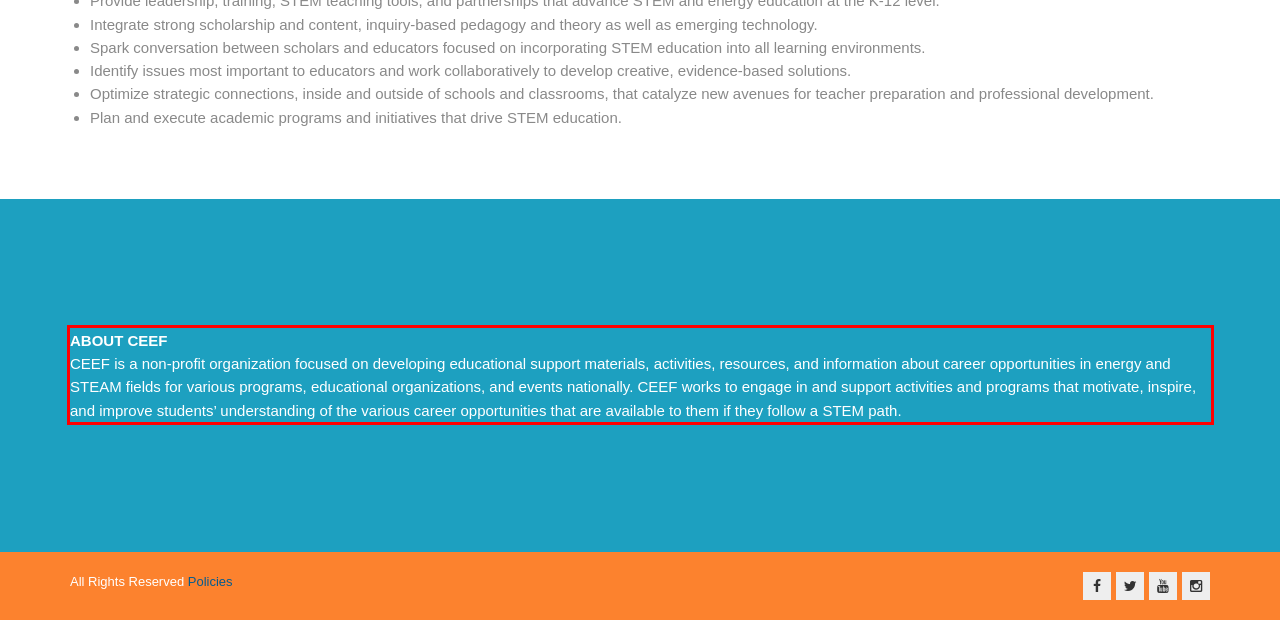Given a screenshot of a webpage, identify the red bounding box and perform OCR to recognize the text within that box.

ABOUT CEEF CEEF is a non-profit organization focused on developing educational support materials, activities, resources, and information about career opportunities in energy and STEAM fields for various programs, educational organizations, and events nationally. CEEF works to engage in and support activities and programs that motivate, inspire, and improve students’ understanding of the various career opportunities that are available to them if they follow a STEM path.